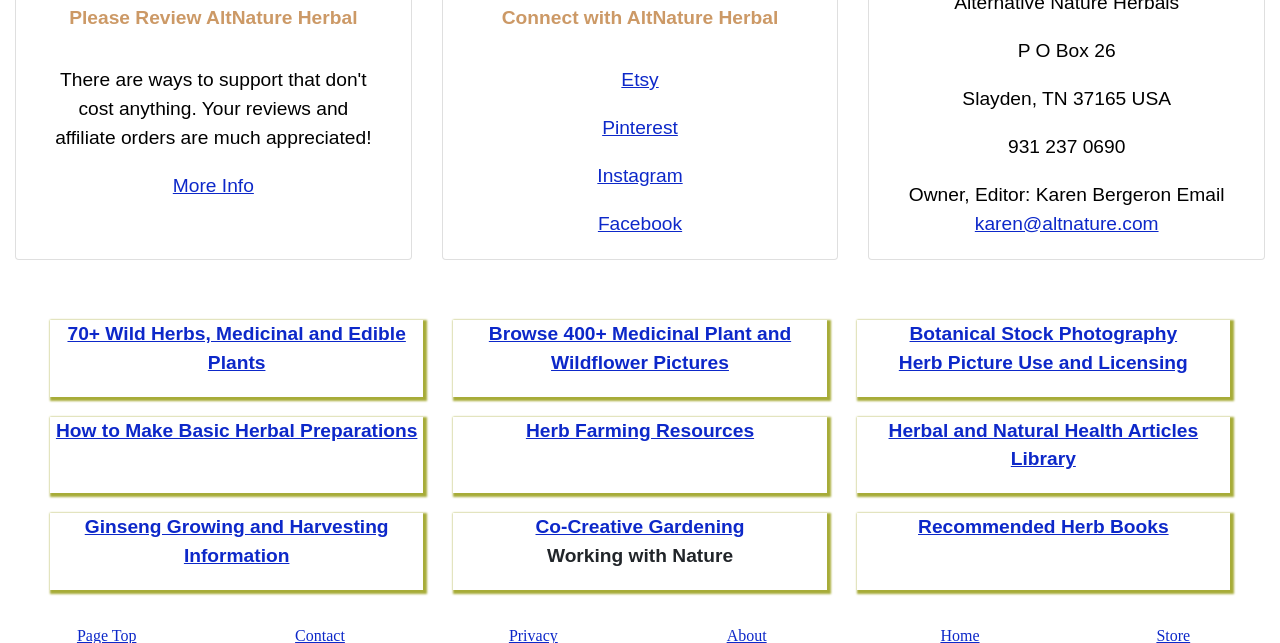Can you find the bounding box coordinates for the element to click on to achieve the instruction: "Visit AltNature Herbal on Etsy"?

[0.485, 0.107, 0.515, 0.14]